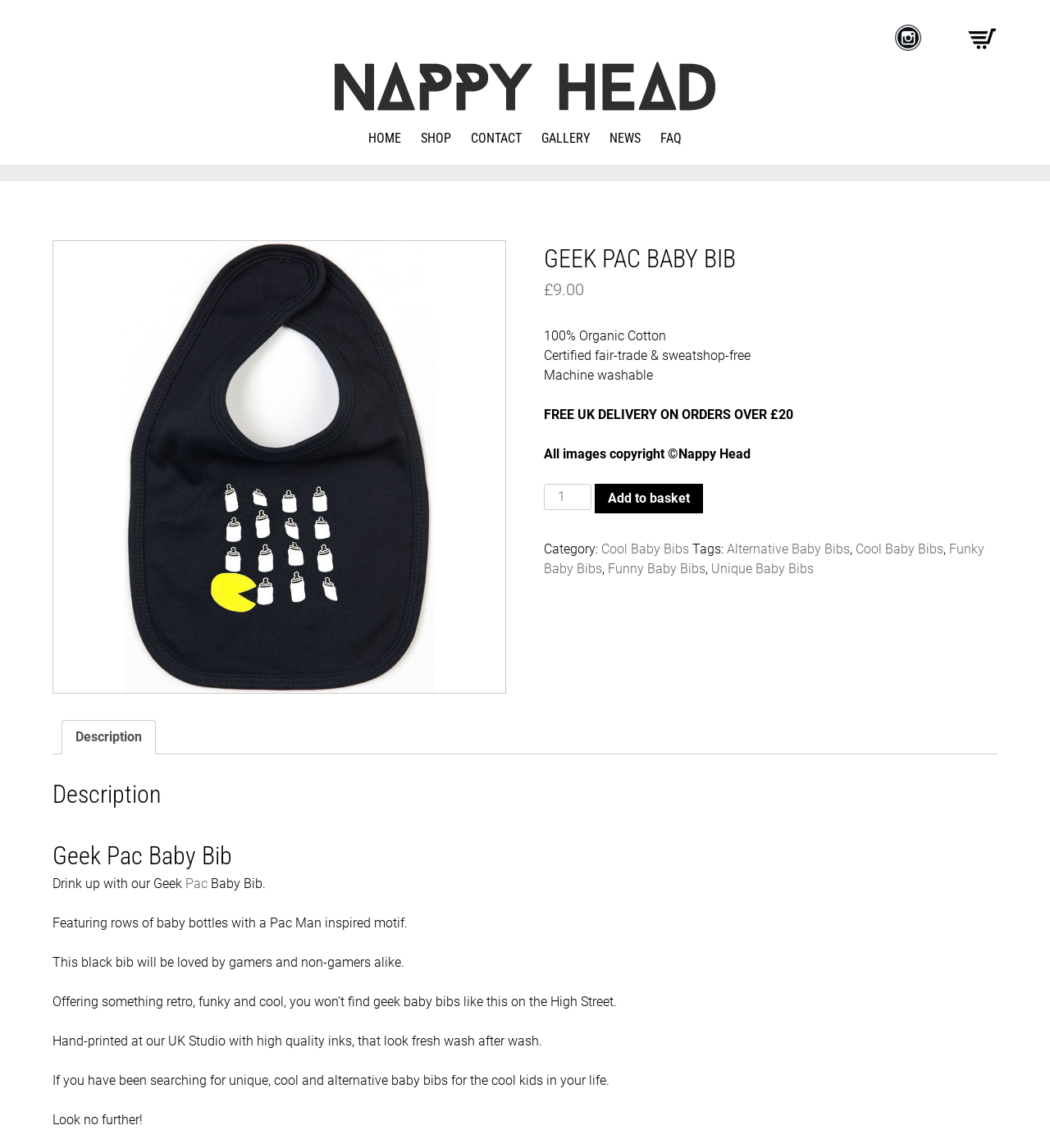Can you pinpoint the bounding box coordinates for the clickable element required for this instruction: "Change the product quantity"? The coordinates should be four float numbers between 0 and 1, i.e., [left, top, right, bottom].

[0.518, 0.421, 0.563, 0.444]